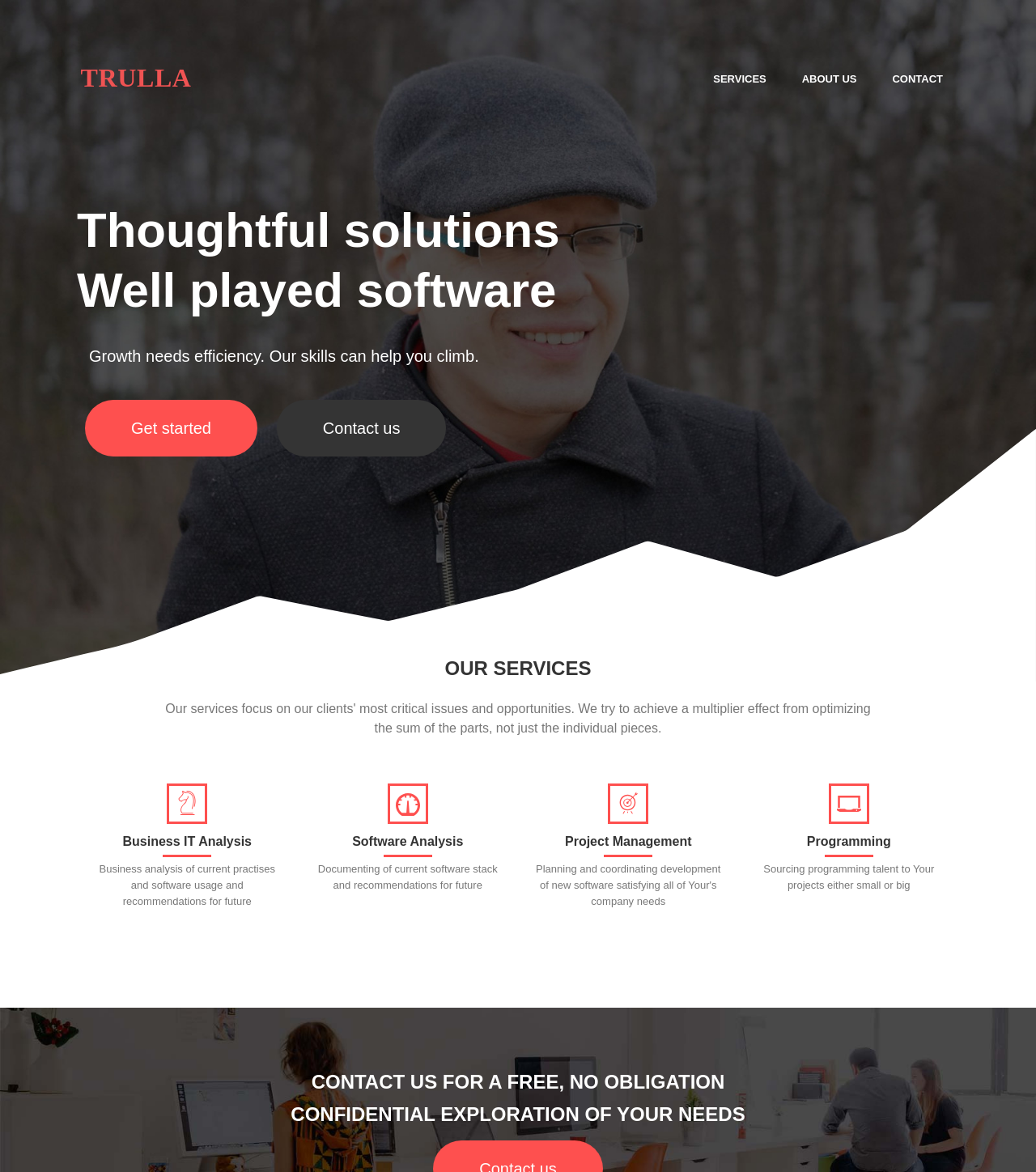Give a comprehensive overview of the webpage, including key elements.

The webpage appears to be a company's website, specifically a partner in programming. At the top left, there is a link to the company's name, "Trulla". To the right of it, there are three more links: "SERVICES", "ABOUT US", and "CONTACT", which are likely navigation links to other sections of the website.

Below the navigation links, there is a heading that reads "Thoughtful solutions Well played software", which seems to be a tagline or slogan for the company. Underneath this heading, there is a paragraph of text that says "Growth needs efficiency. Our skills can help you climb.", which suggests that the company can help businesses grow efficiently.

To the right of this paragraph, there are two links: "Get started" and "Contact us", which are likely calls-to-action for visitors to engage with the company's services.

Further down the page, there is a heading that reads "OUR SERVICES", which is followed by four subheadings: "Business IT Analysis", "Software Analysis", "Project Management", and "Programming". Each of these subheadings has a brief description of the service offered, such as business analysis, software documentation, and sourcing programming talent.

At the very bottom of the page, there is a heading that reads "CONTACT US FOR A FREE, NO OBLIGATION CONFIDENTIAL EXPLORATION OF YOUR NEEDS", which is likely an invitation for visitors to reach out to the company for a consultation.